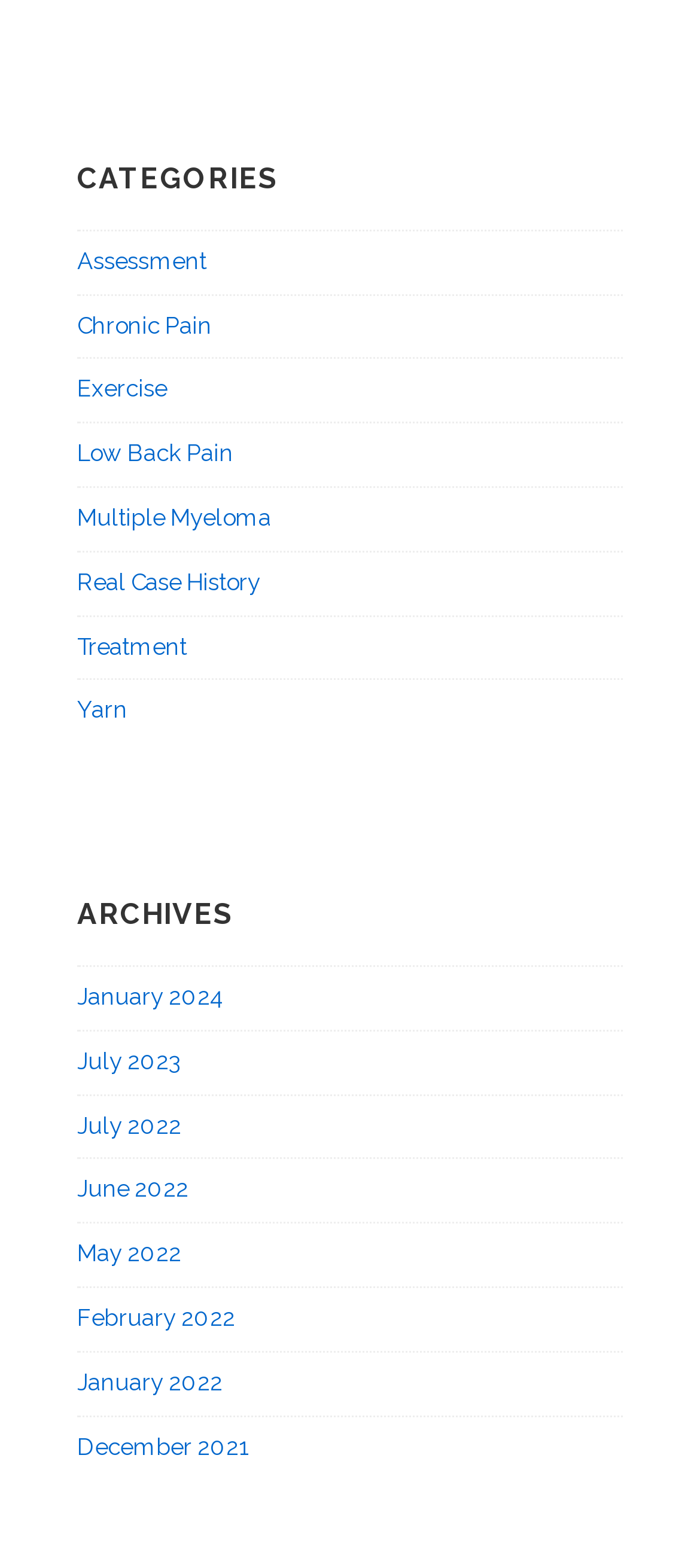What is the most recent archive?
Answer with a single word or short phrase according to what you see in the image.

January 2024